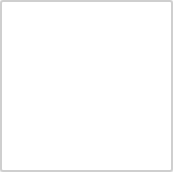Analyze the image and deliver a detailed answer to the question: What is the tone of the event the choir is participating in?

The caption describes the event as having 'uplifting messages and positive interactions', which suggests that the tone of the event is uplifting and positive, rather than somber or negative.